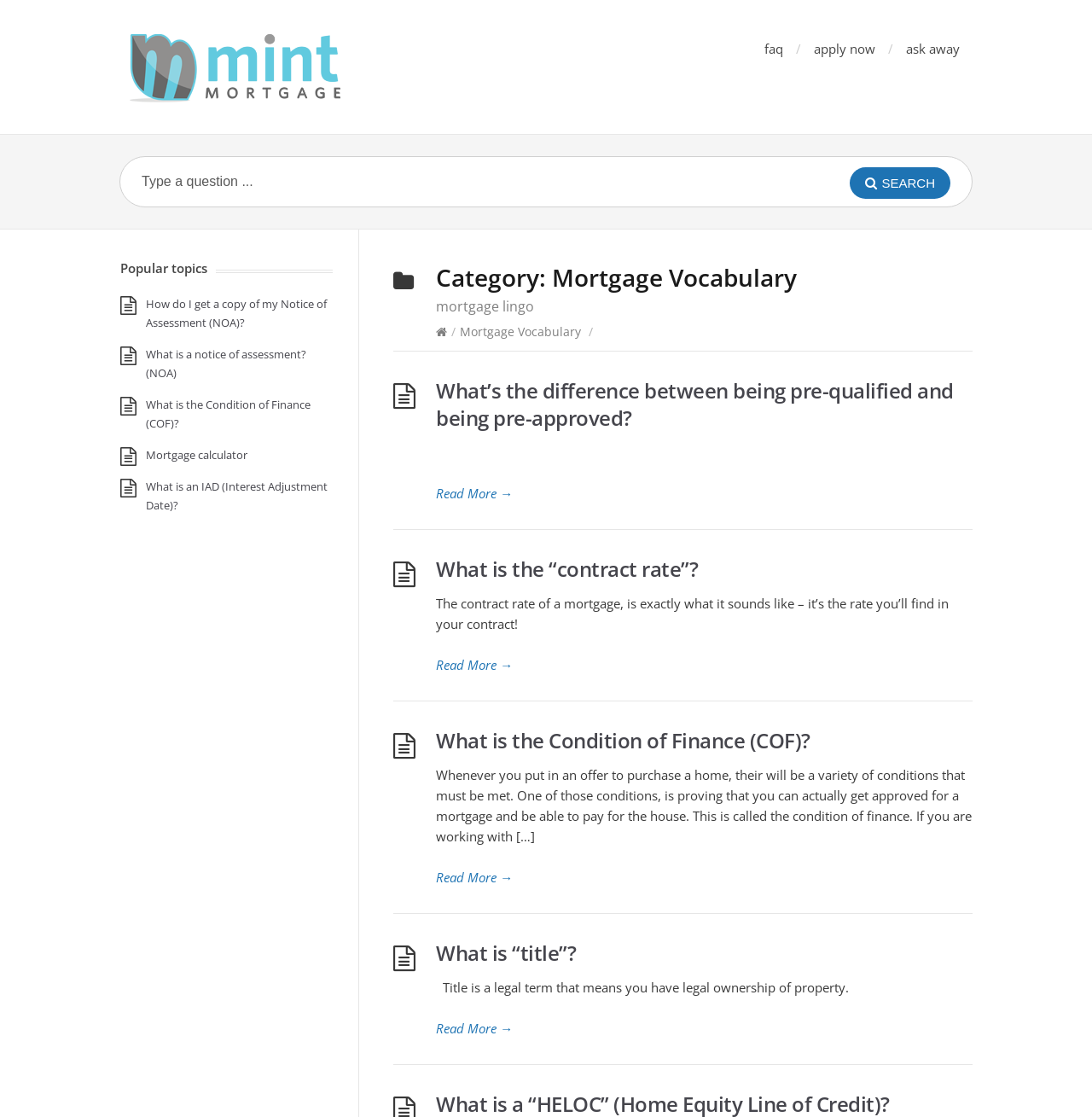What is the purpose of the search bar?
Examine the screenshot and reply with a single word or phrase.

To search for mortgage questions